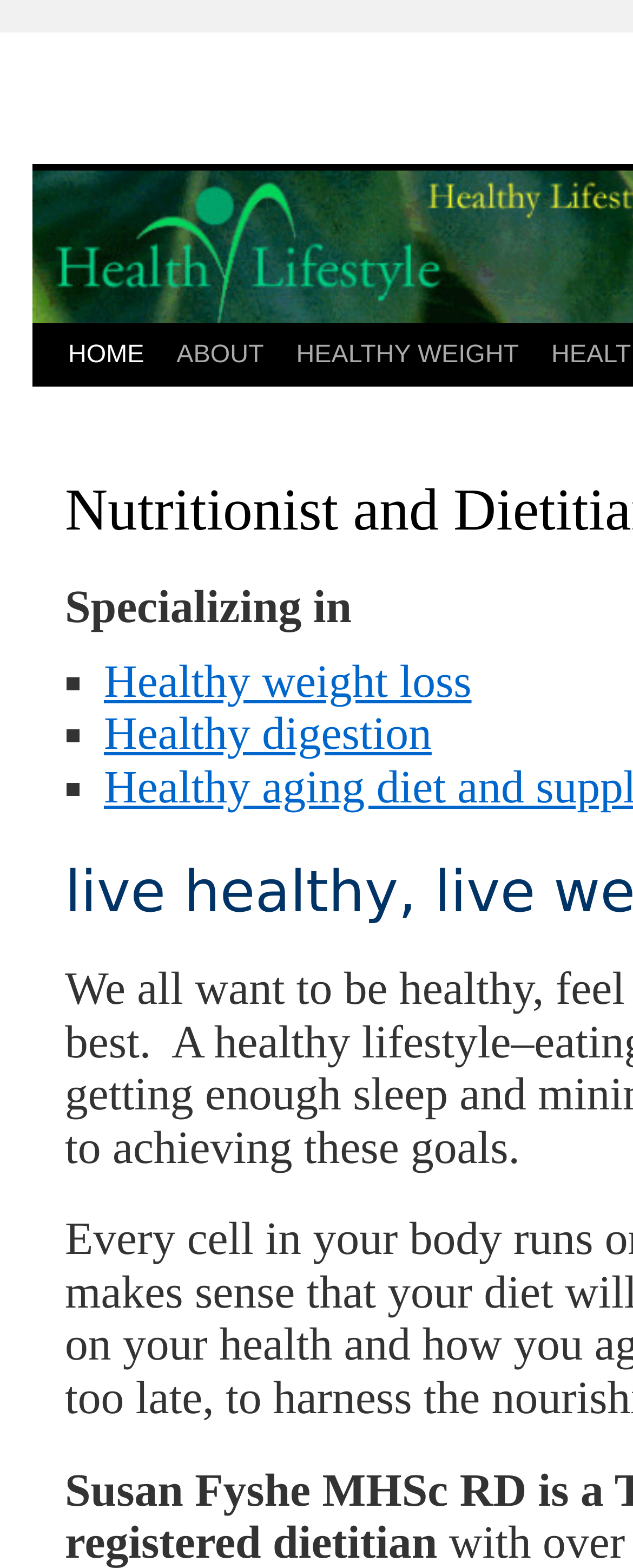Locate the UI element that matches the description Healthy digestion in the webpage screenshot. Return the bounding box coordinates in the format (top-left x, top-left y, bottom-right x, bottom-right y), with values ranging from 0 to 1.

[0.164, 0.492, 0.682, 0.525]